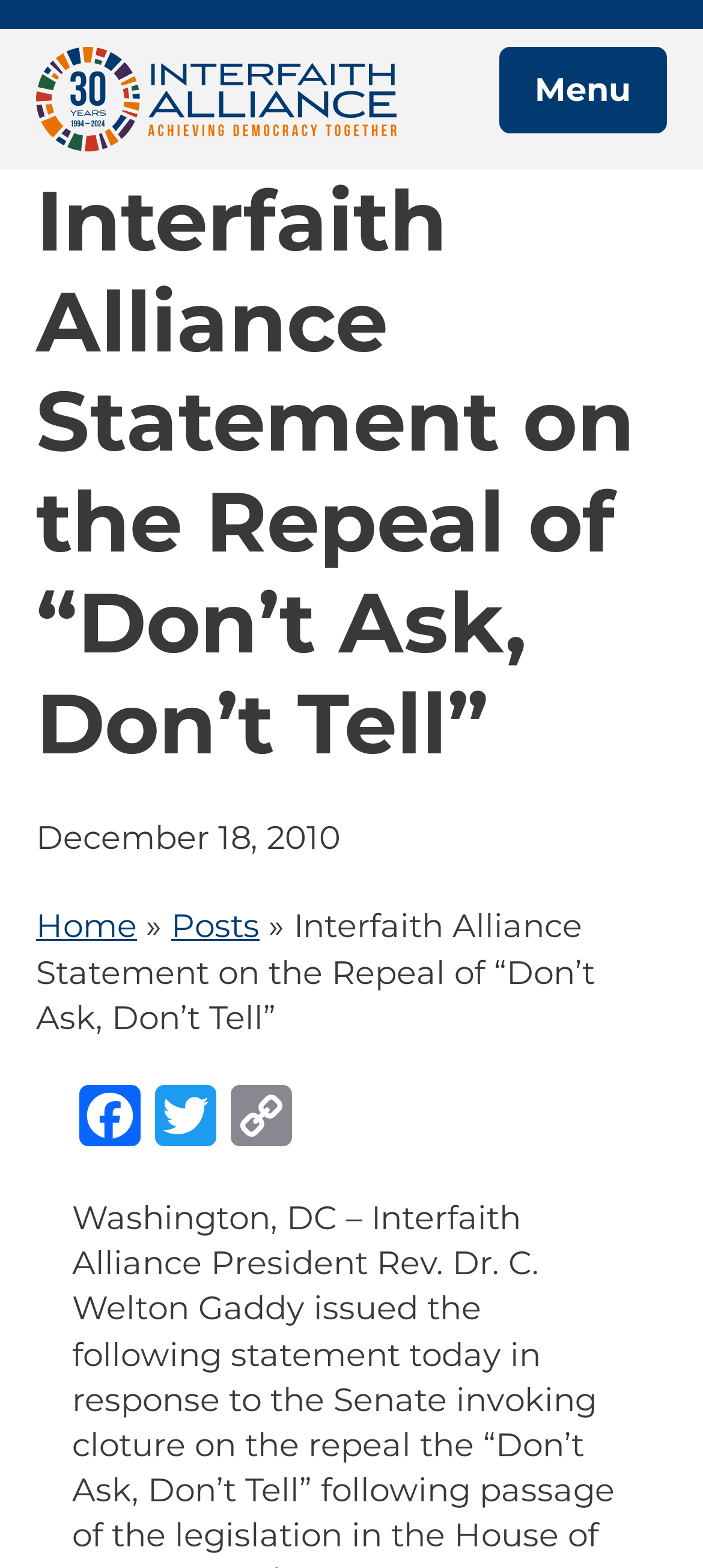Bounding box coordinates must be specified in the format (top-left x, top-left y, bottom-right x, bottom-right y). All values should be floating point numbers between 0 and 1. What are the bounding box coordinates of the UI element described as: Posts

[0.244, 0.579, 0.369, 0.604]